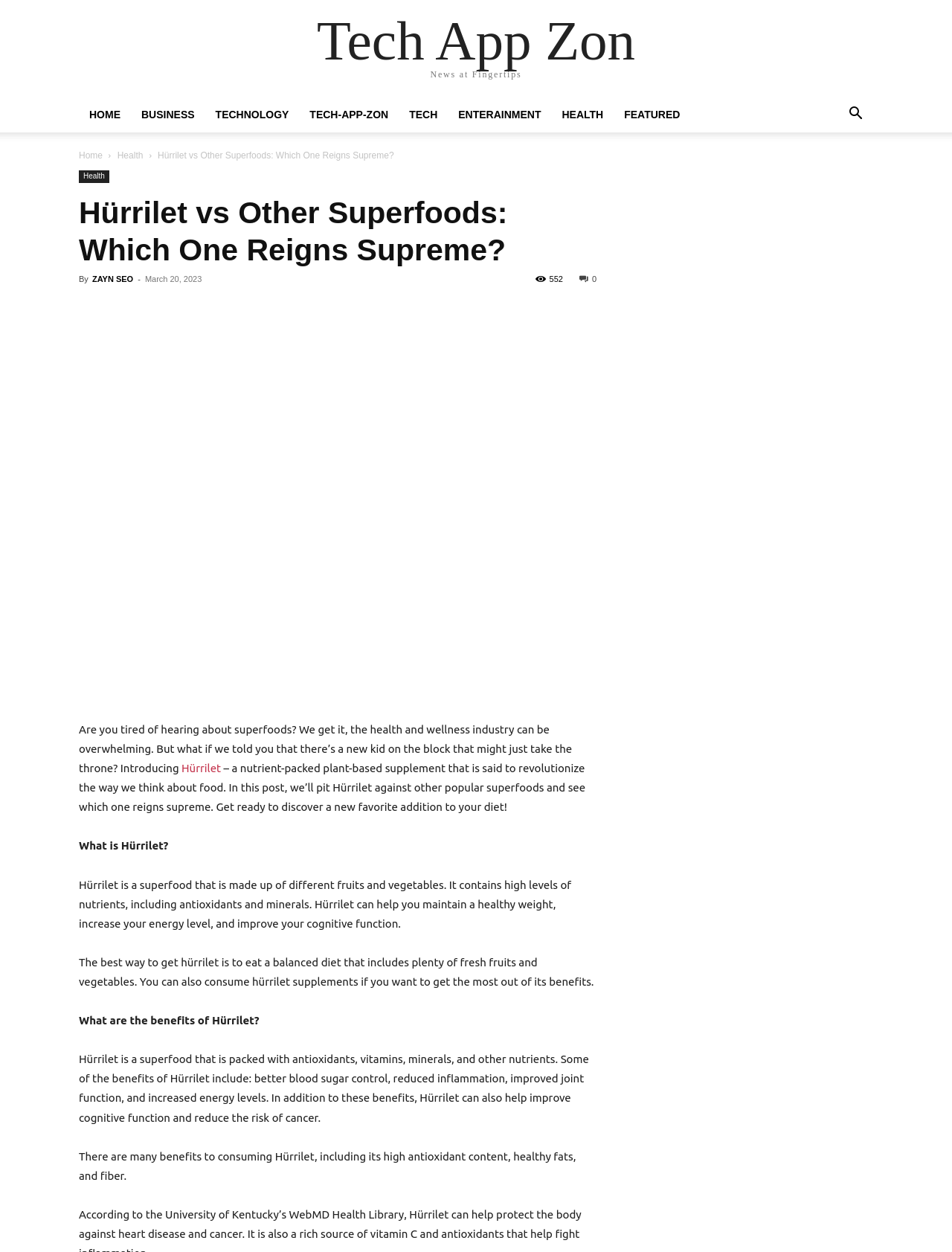Determine and generate the text content of the webpage's headline.

Hürrilet vs Other Superfoods: Which One Reigns Supreme?